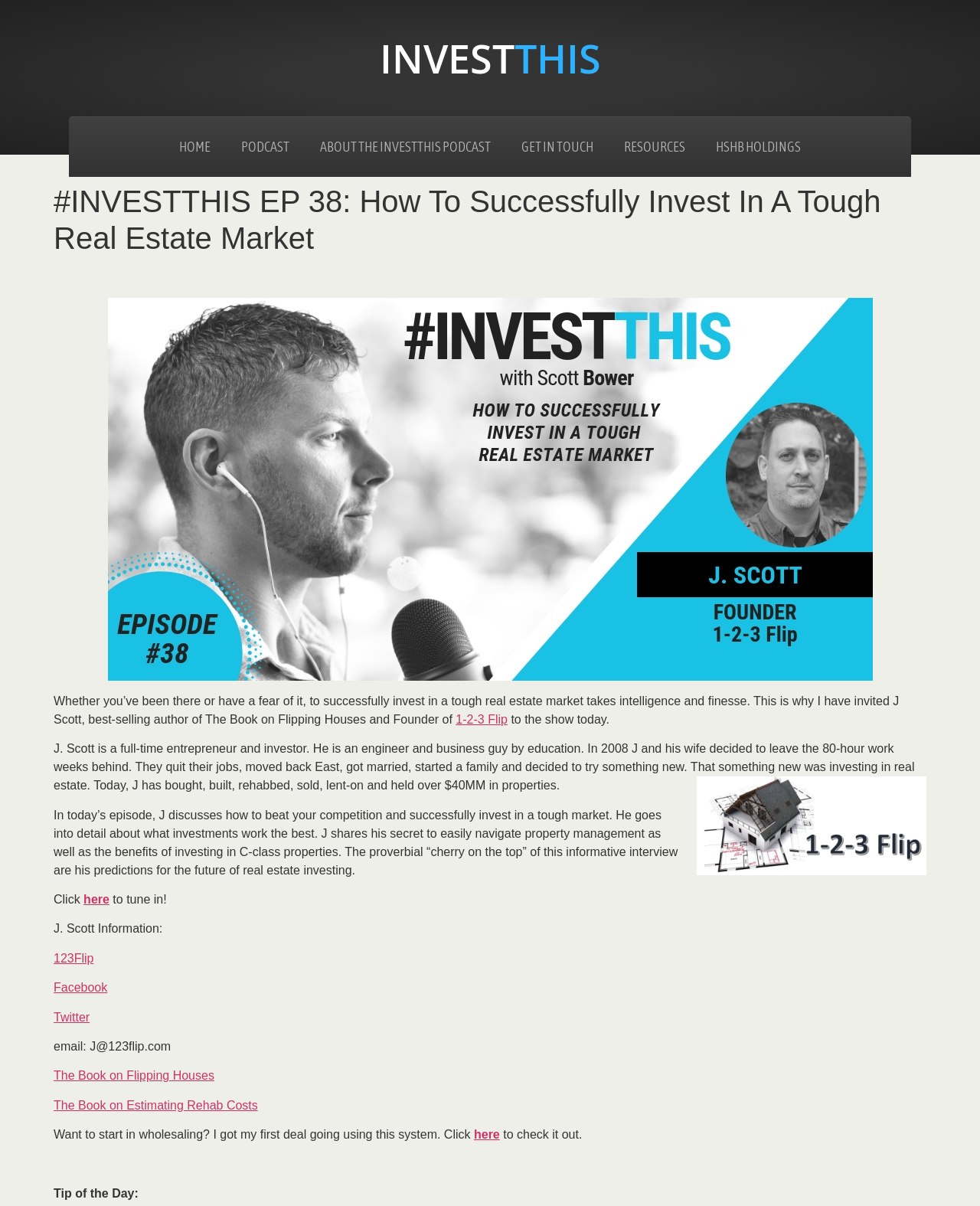Please extract and provide the main headline of the webpage.

#INVESTTHIS EP 38: How To Successfully Invest In A Tough Real Estate Market